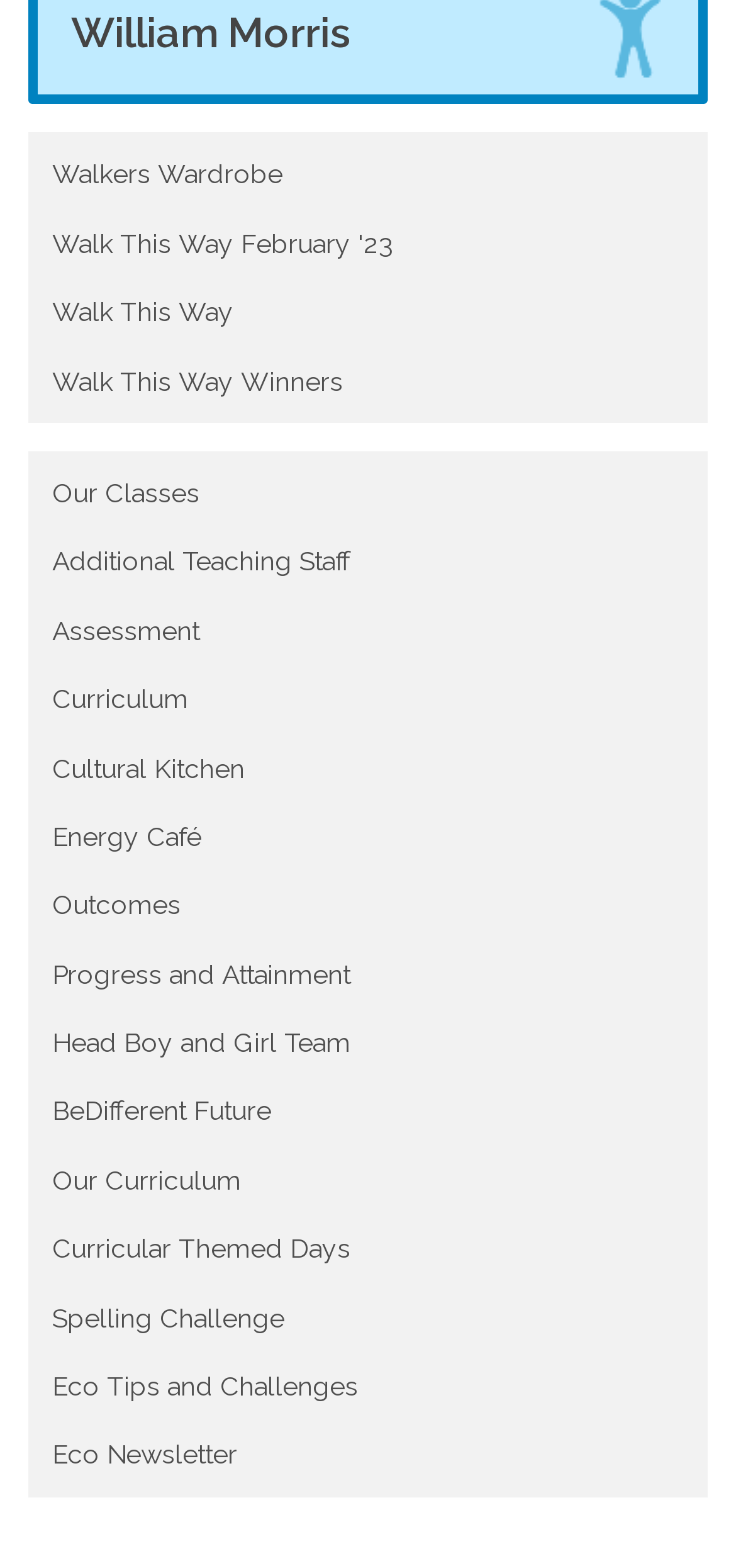Find the bounding box coordinates of the clickable area that will achieve the following instruction: "Learn about Curriculum".

[0.049, 0.424, 0.951, 0.468]